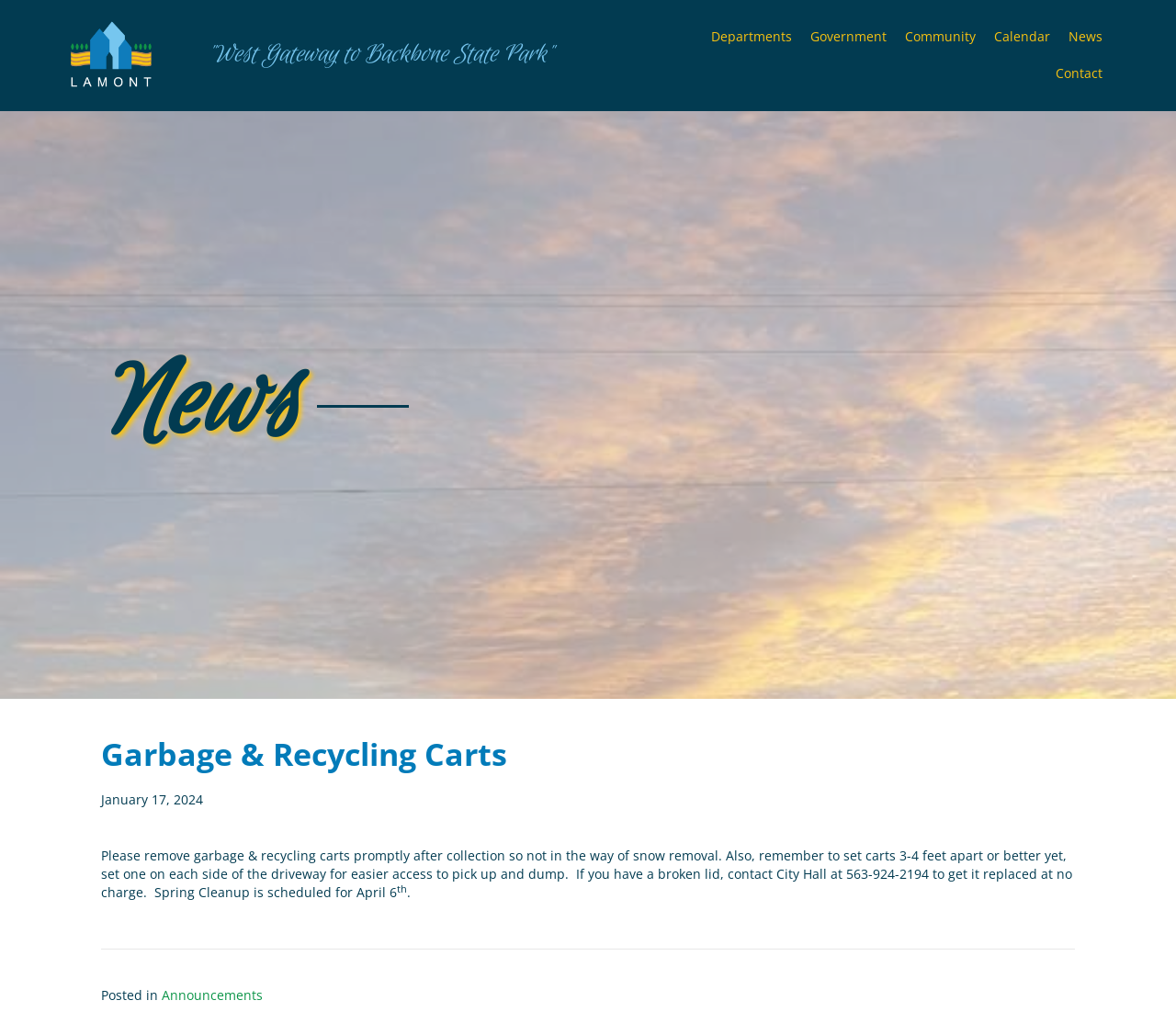Can you find the bounding box coordinates for the UI element given this description: "Contact"? Provide the coordinates as four float numbers between 0 and 1: [left, top, right, bottom].

[0.89, 0.054, 0.945, 0.09]